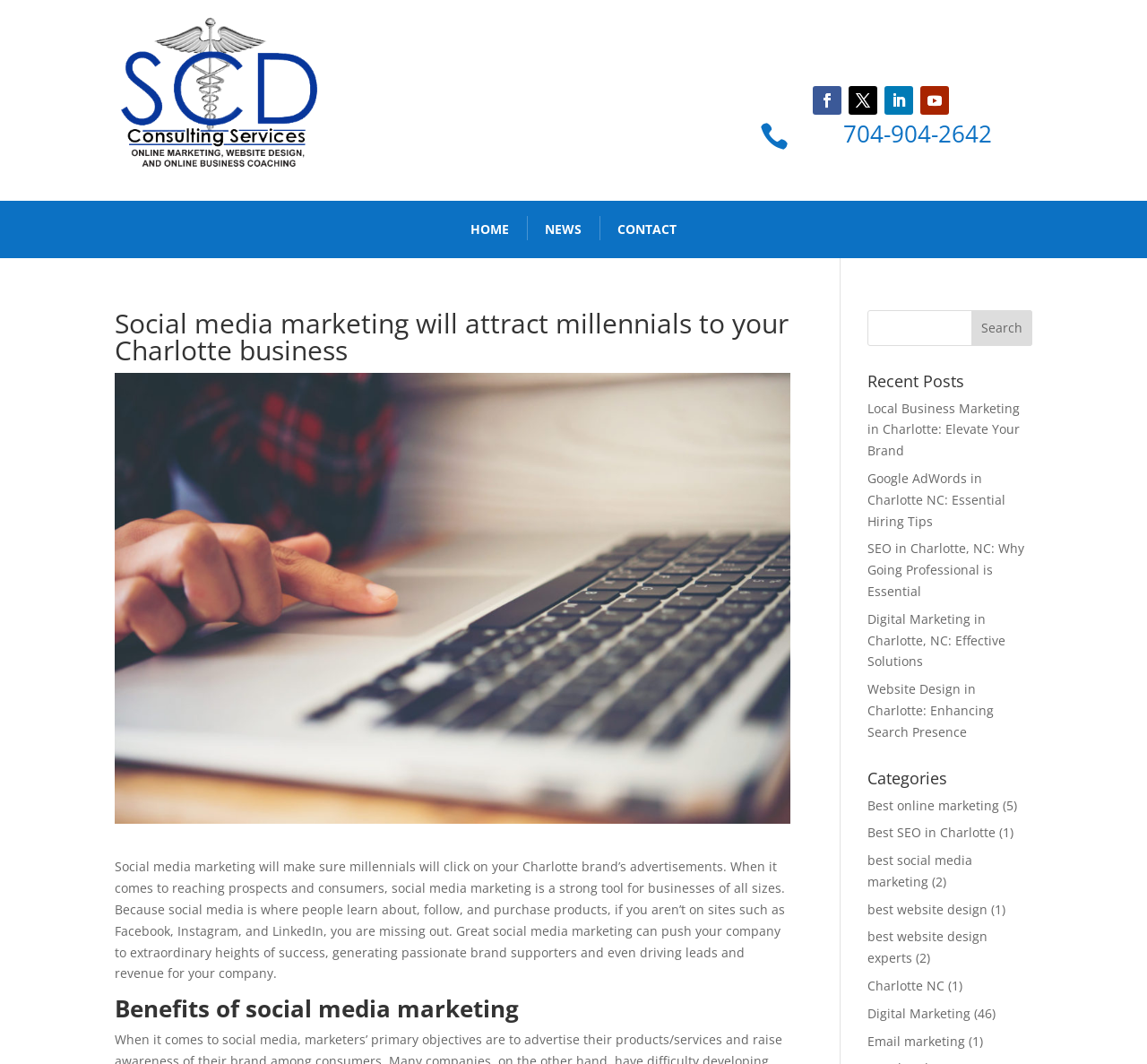Using the element description: "Best online marketing", determine the bounding box coordinates. The coordinates should be in the format [left, top, right, bottom], with values between 0 and 1.

[0.756, 0.749, 0.871, 0.765]